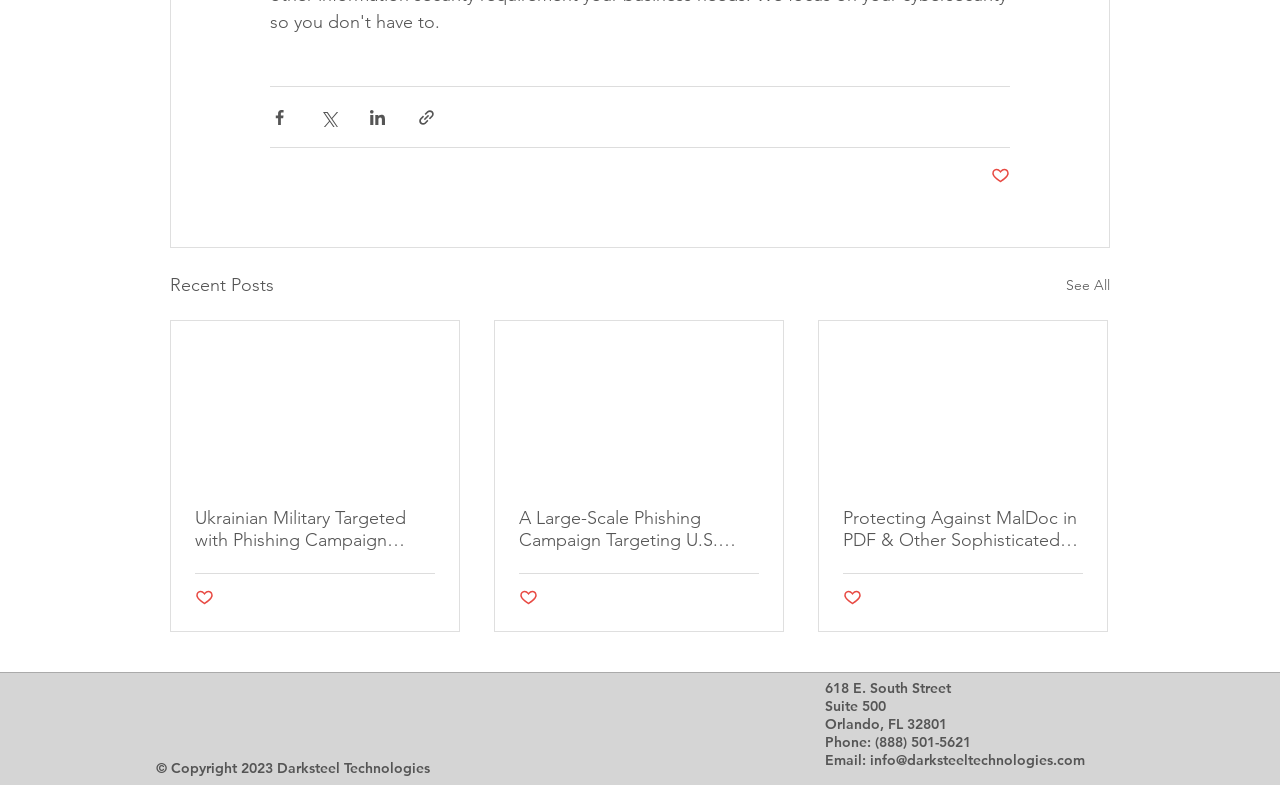Identify the bounding box coordinates of the section that should be clicked to achieve the task described: "Share via Facebook".

[0.211, 0.137, 0.226, 0.161]